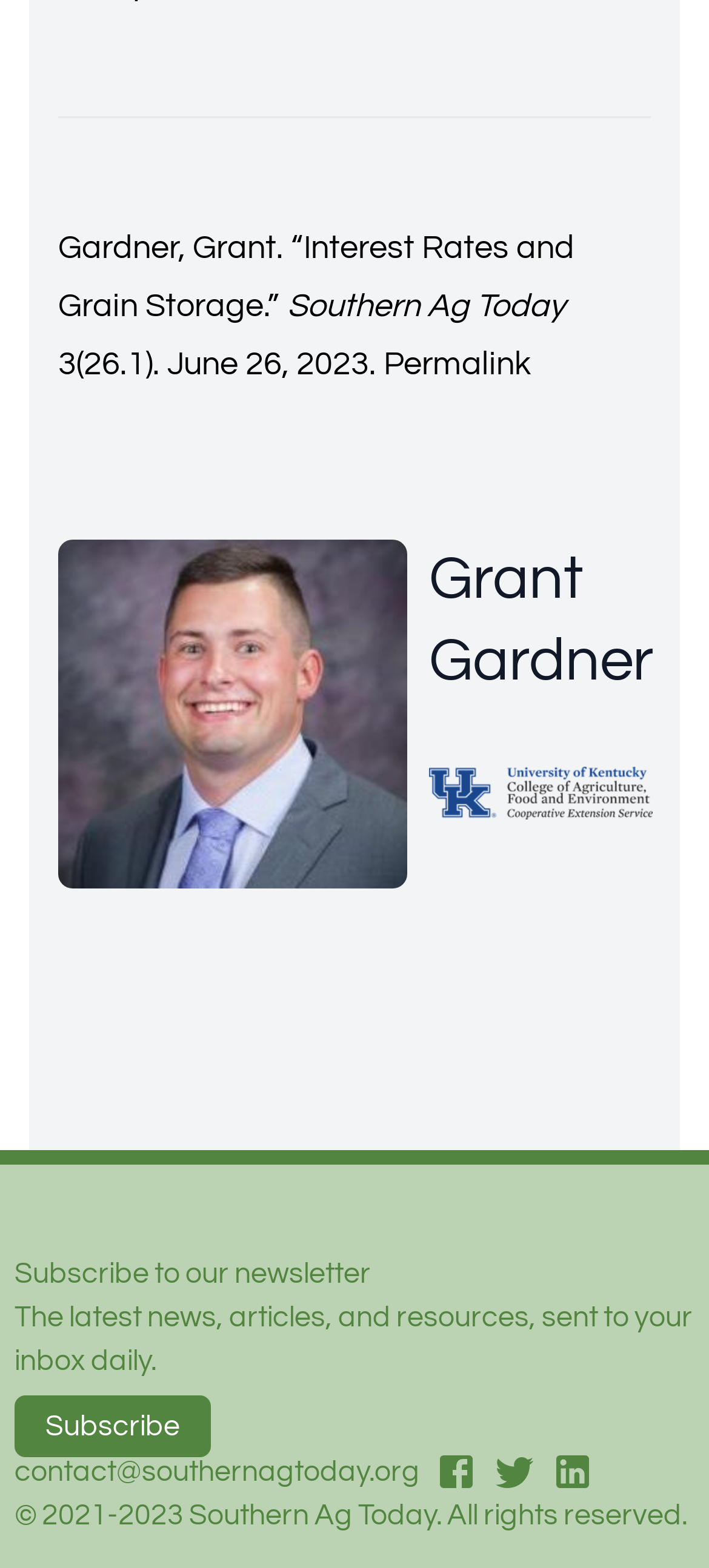What is the purpose of the webpage?
Please analyze the image and answer the question with as much detail as possible.

The purpose of the webpage can be inferred from the content of the article, the newsletter subscription section, and the social media links, which suggest that the webpage is intended to provide agricultural news and resources to its users.